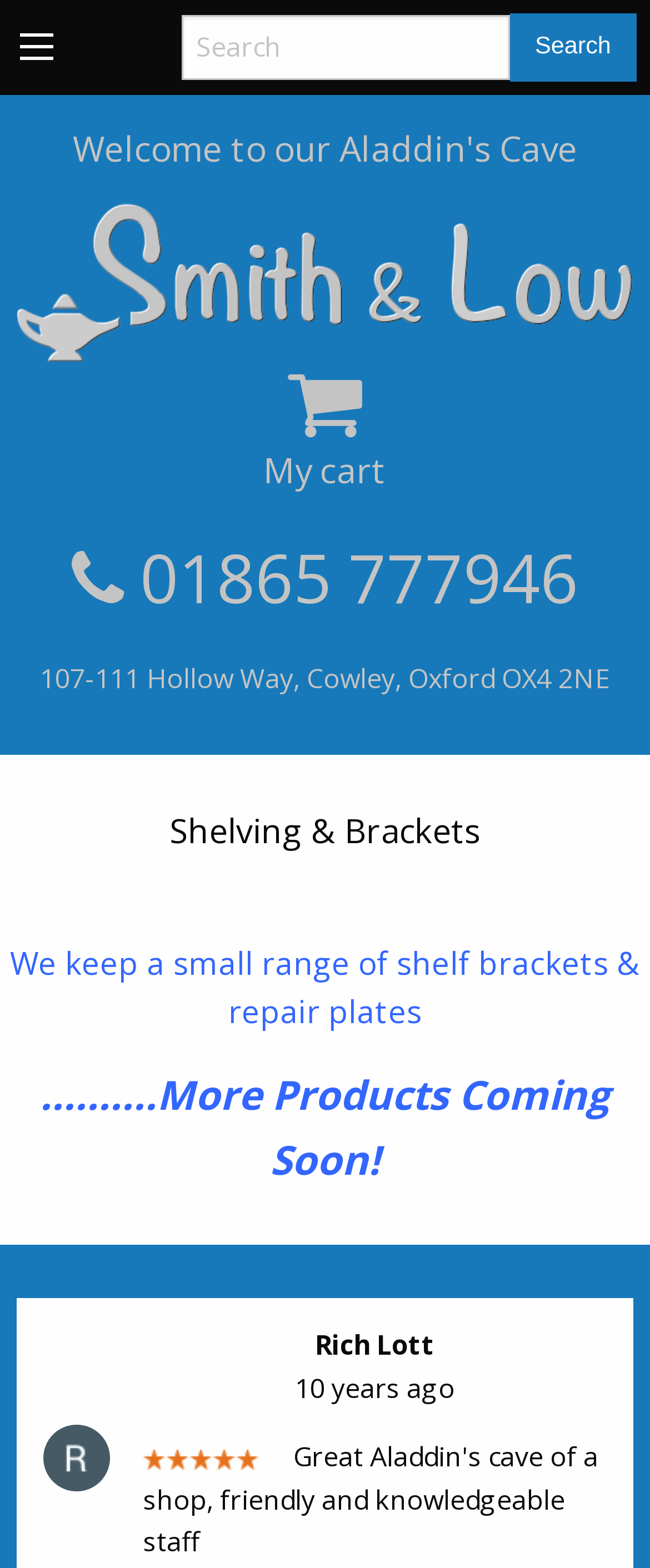Produce a meticulous description of the webpage.

The webpage appears to be a category page for a product category, likely "Shelving & Brackets", on an e-commerce website called "Smith & Low". 

At the top left, there is a button to expand or collapse an off-canvas menu. Next to it, there is a non-descriptive static text element. A search bar with a "Search" button is located on the top center of the page. 

The website's logo is prominently displayed across the top of the page, taking up most of the width. Below the logo, there are two links: "My cart" on the left and a phone number "01865 777946" on the right. The website's address "107-111 Hollow Way, Cowley, Oxford OX4 2NE" is displayed below these links.

The main content of the page starts with a heading "Shelving & Brackets" followed by a brief description of the product category. There is a notice stating "More Products Coming Soon!".

At the bottom of the page, there is an avatar image, followed by the name "Rich Lott" and a timestamp "10 years ago". An image of stars is displayed next to the timestamp.

There are two buttons on the page, one for expanding the off-canvas menu and another for searching. There are three images on the page: the website's logo, an avatar, and an image of stars.